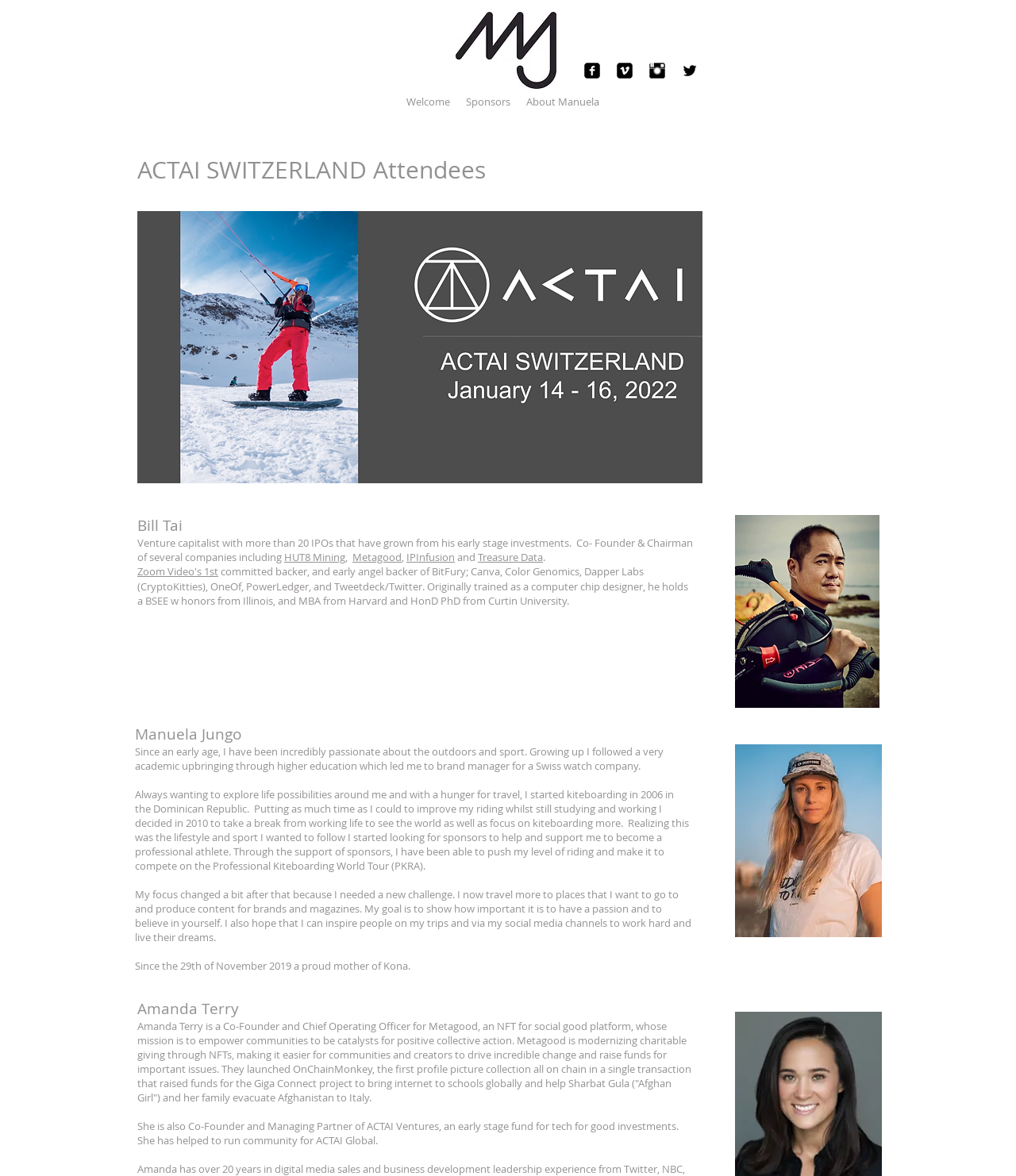Reply to the question with a single word or phrase:
What is Bill Tai's profession?

Venture capitalist